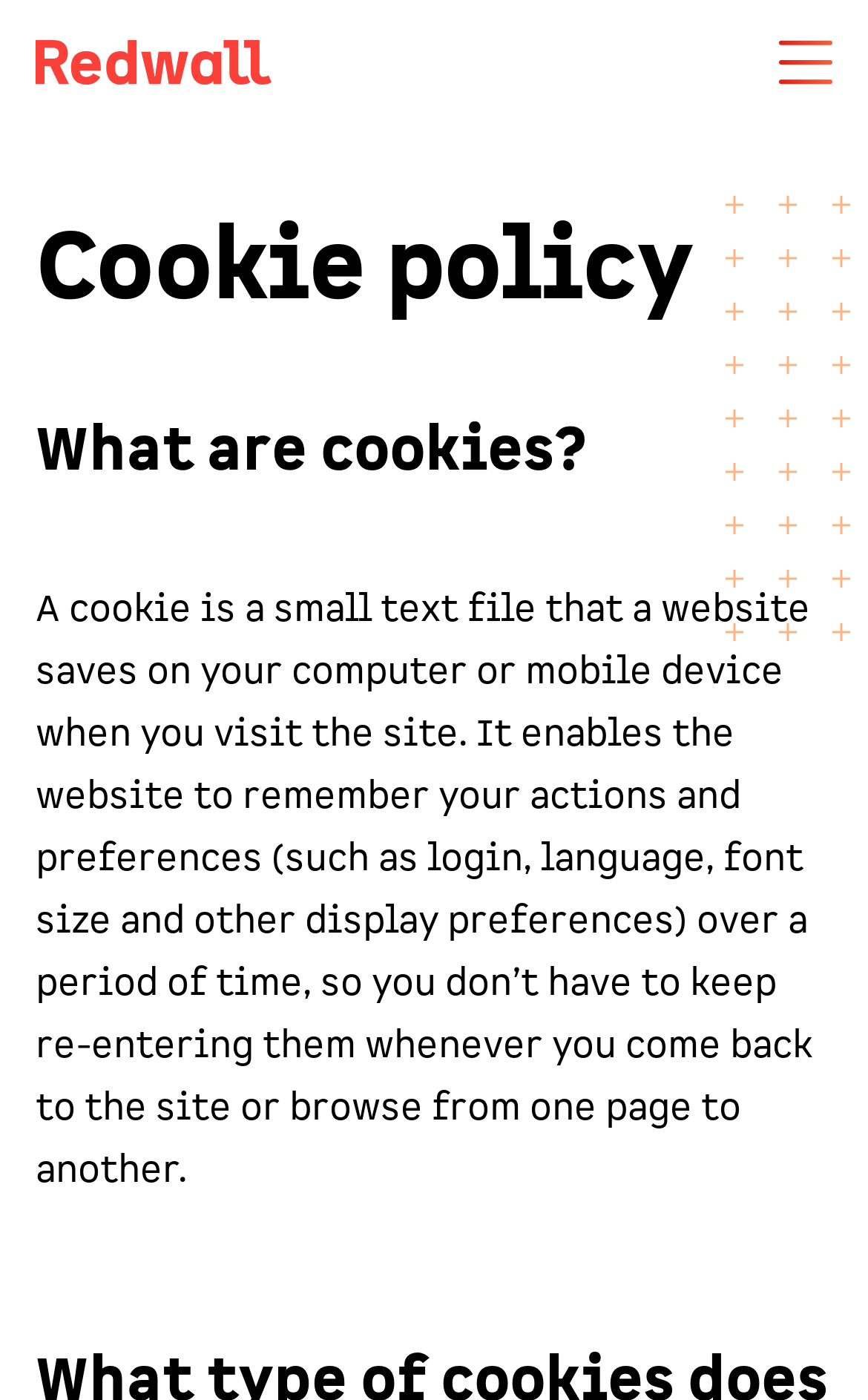Using the provided element description "aria-label="Open navigation"", determine the bounding box coordinates of the UI element.

[0.897, 0.025, 0.959, 0.064]